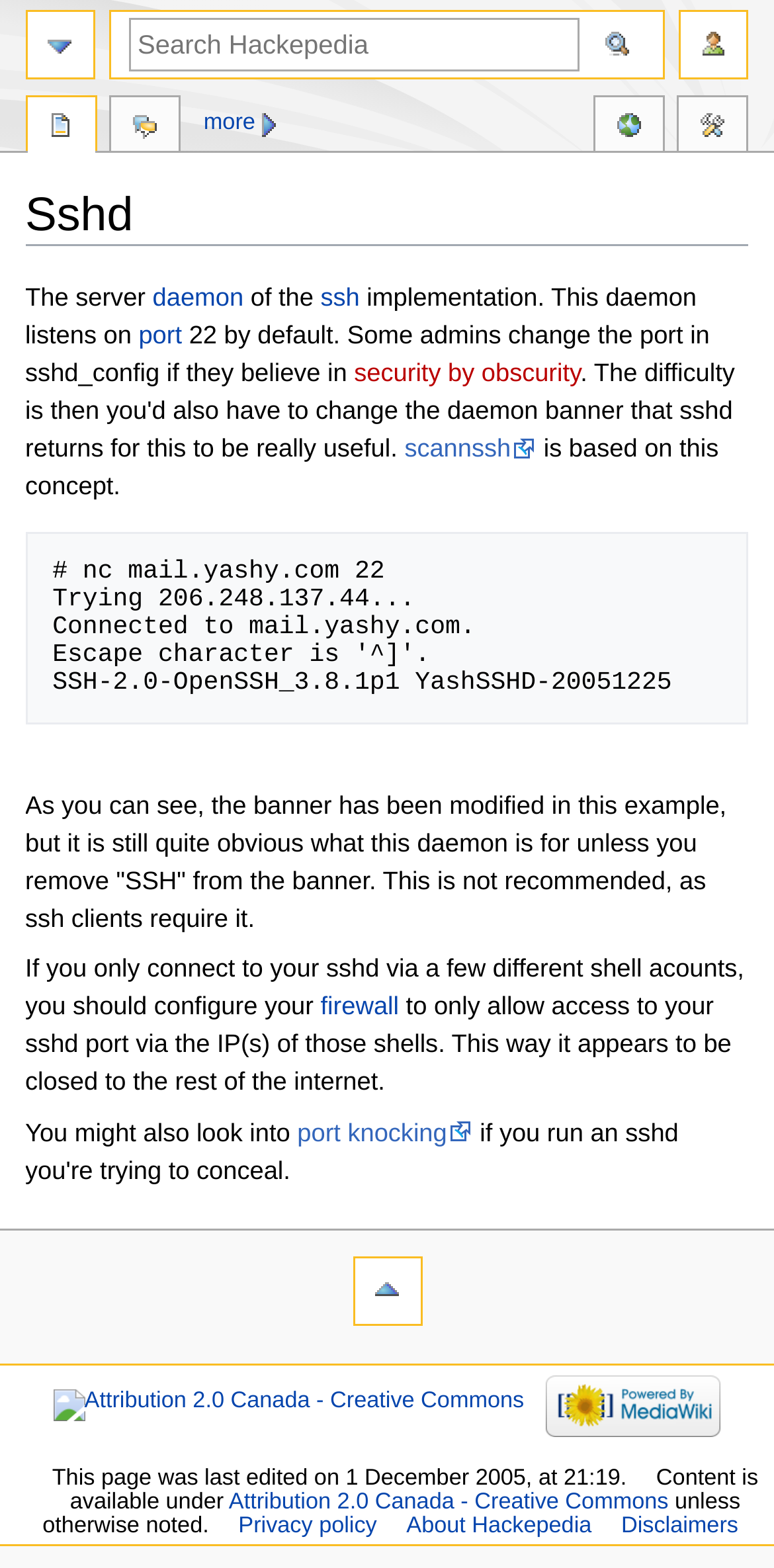How can you restrict access to your sshd port?
Provide a well-explained and detailed answer to the question.

The answer can be found in the paragraph that starts with 'If you only connect to your sshd via a few different shell accounts...' where it suggests configuring your firewall to only allow access to your sshd port via the IP(s) of those shells.